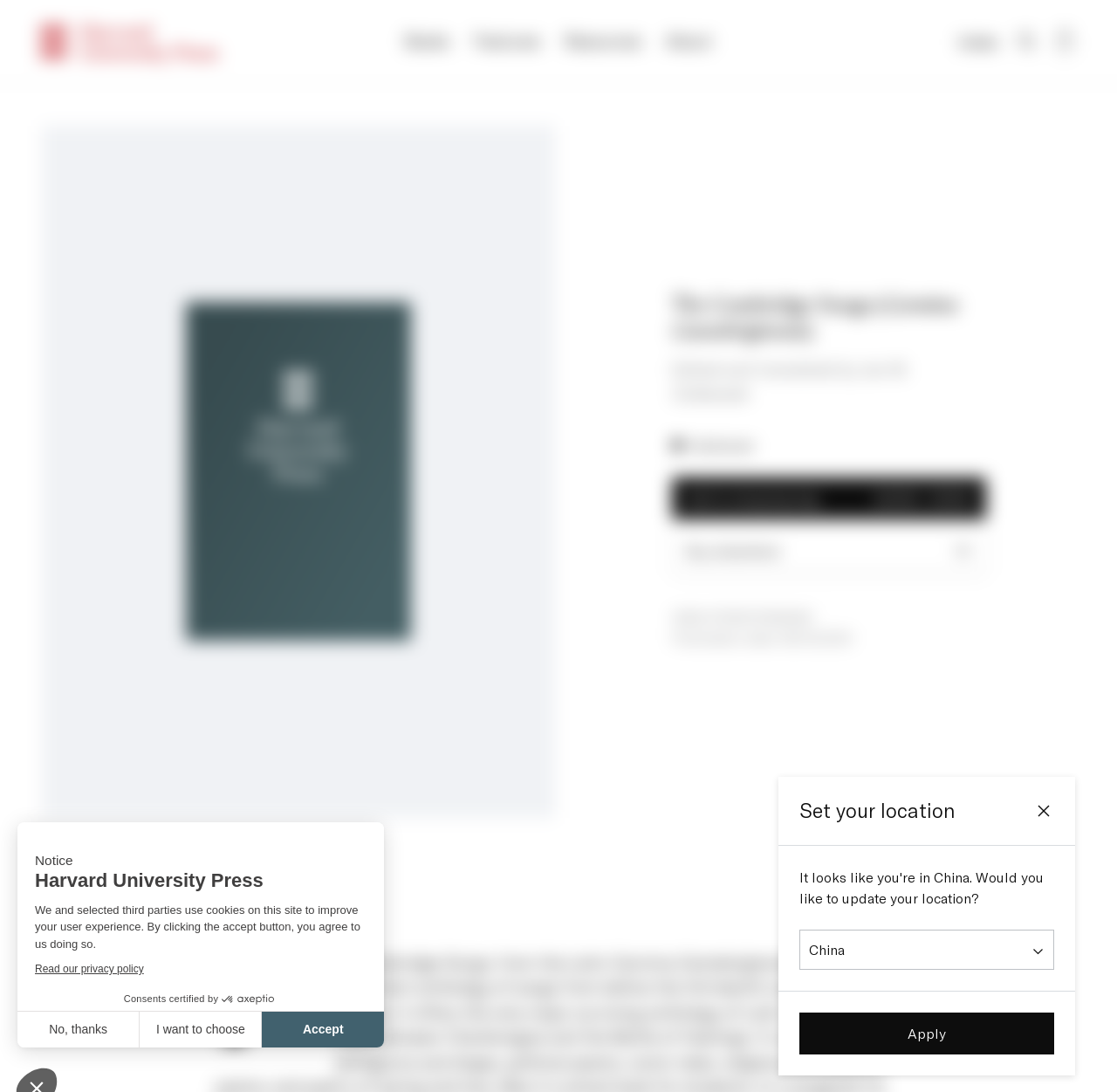Can you determine the main header of this webpage?

The Cambridge Songs (Carmina Cantabrigiensia)